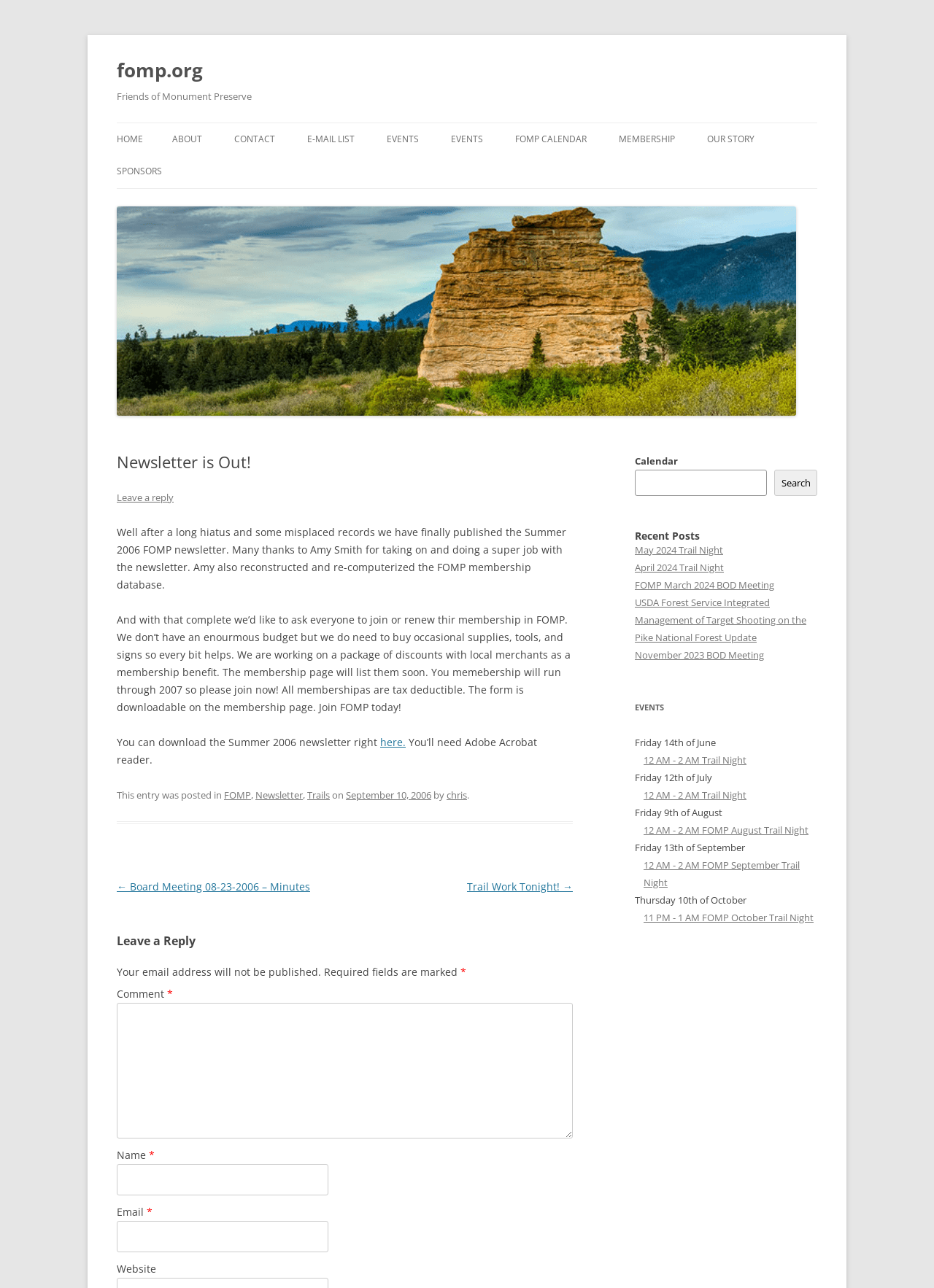What is the purpose of the membership?
Examine the image and give a concise answer in one word or a short phrase.

To buy supplies and tools